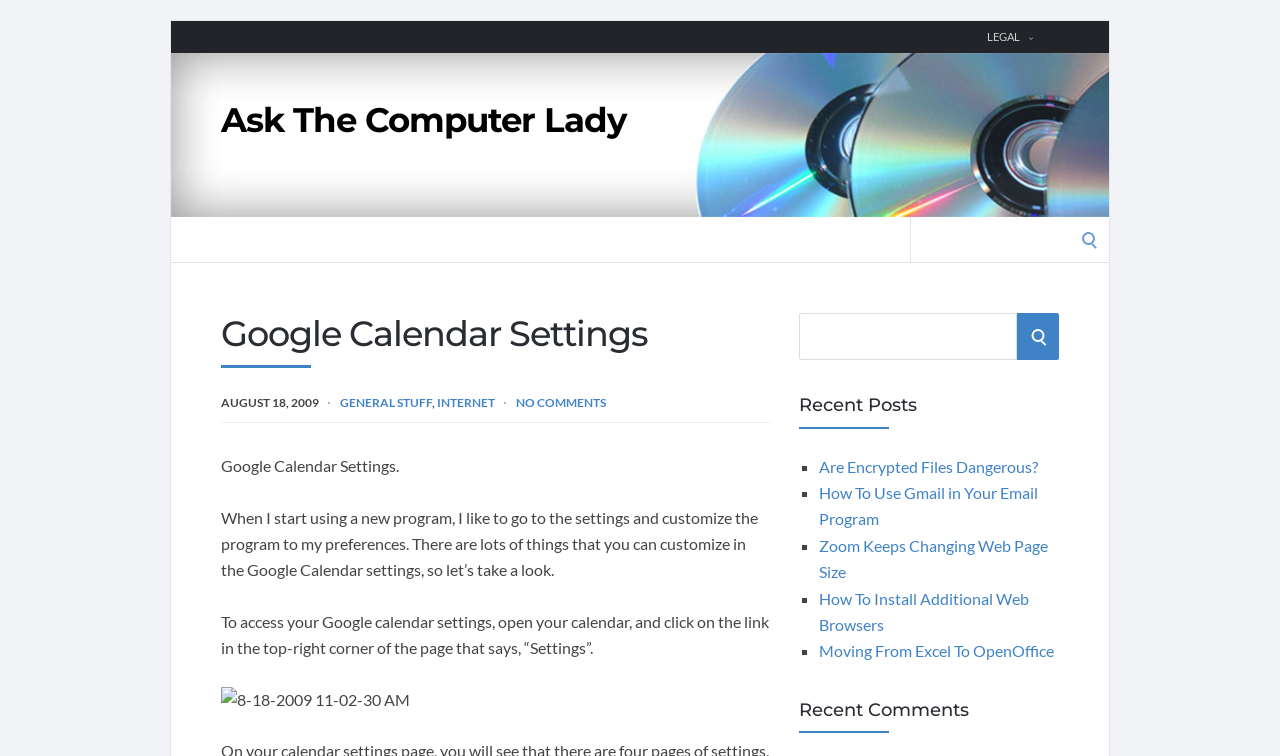Kindly provide the bounding box coordinates of the section you need to click on to fulfill the given instruction: "Read Recent Posts".

[0.624, 0.523, 0.827, 0.567]